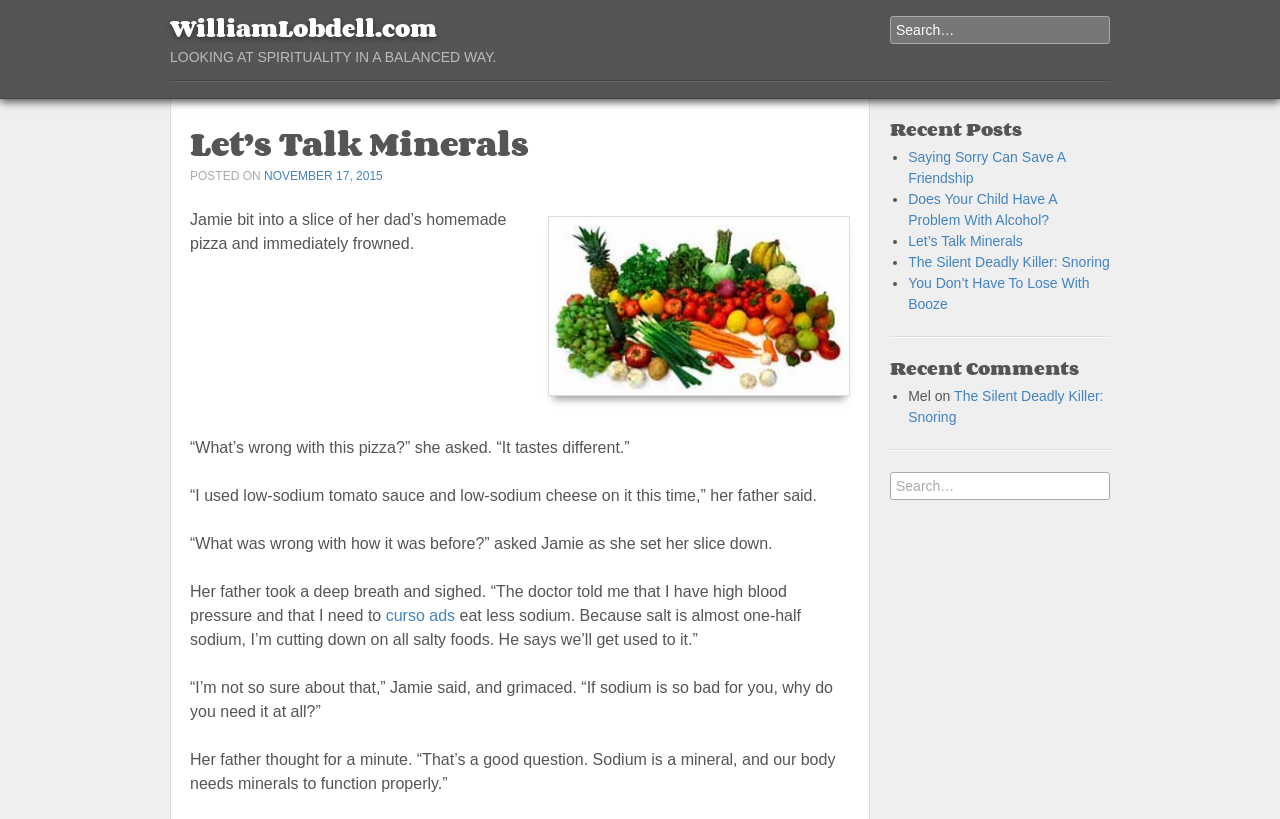Identify the first-level heading on the webpage and generate its text content.

Let’s Talk Minerals